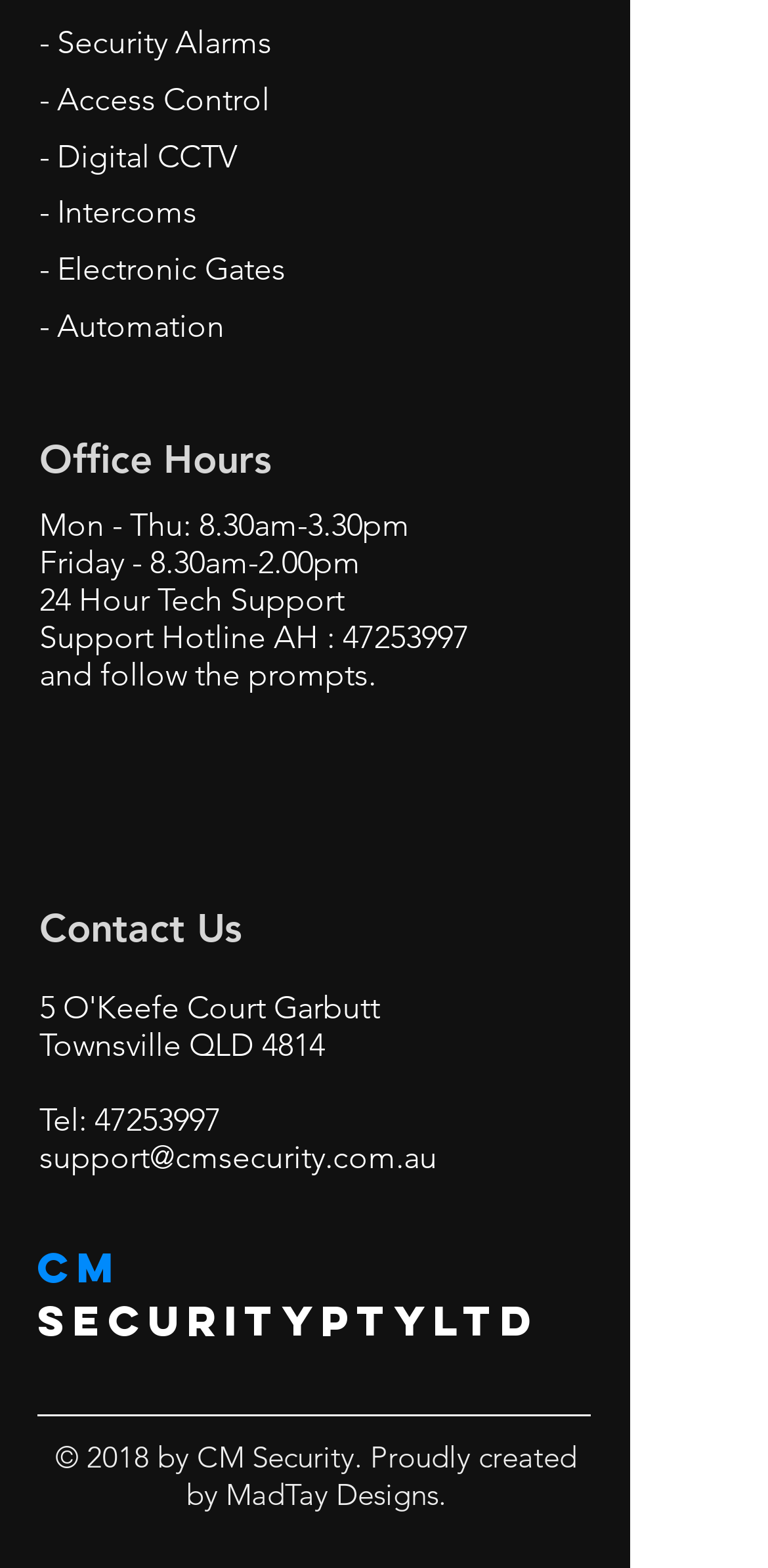Using the information shown in the image, answer the question with as much detail as possible: What is the company's email address?

I found the email address by looking at the 'Contact Us' section, where it is listed as 'support@cmsecurity.com.au'.